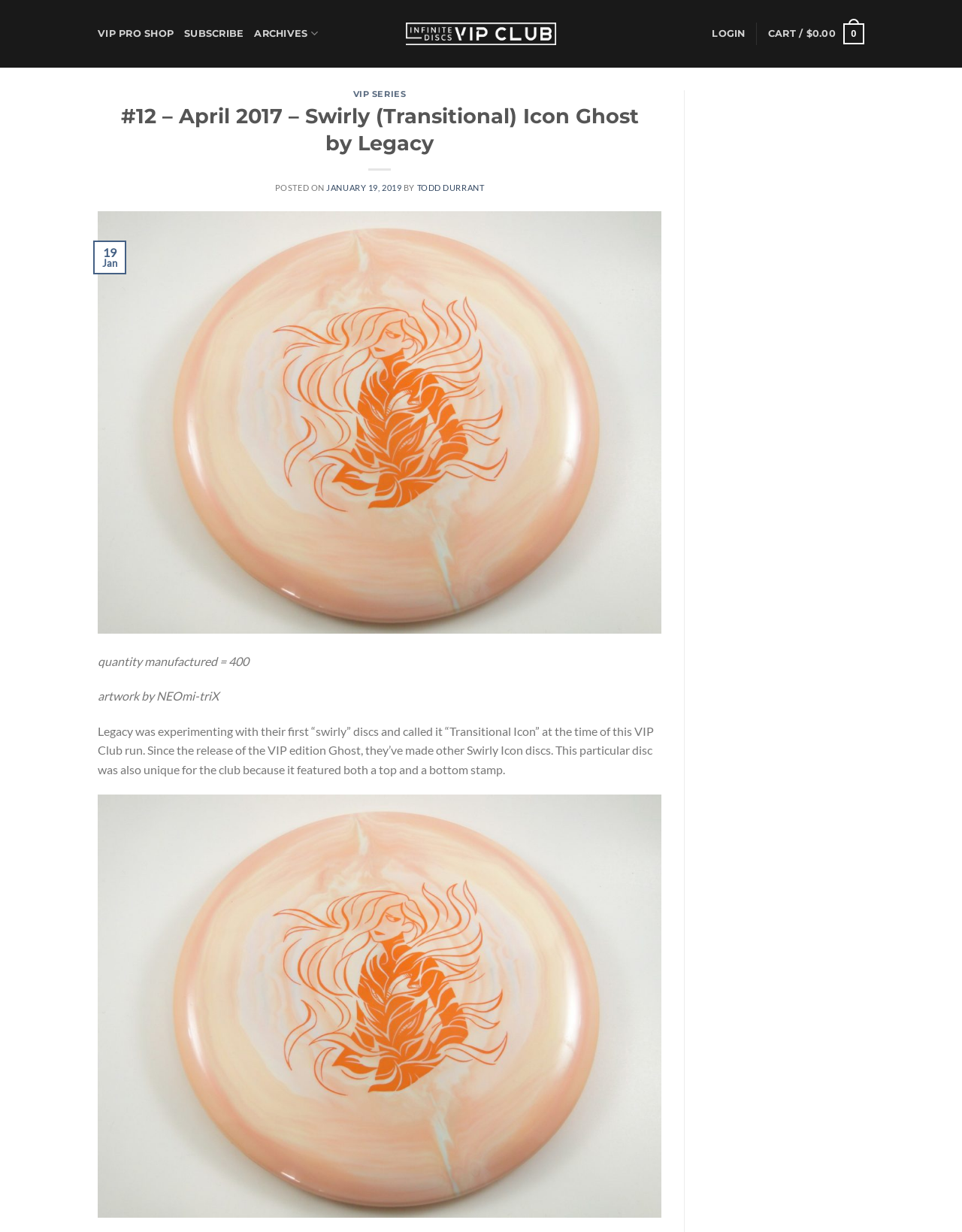Based on the image, please elaborate on the answer to the following question:
What is the name of the VIP Club?

I found the answer by looking at the top navigation bar, where there is a link with the text 'Infinite Discs VIP Club'.